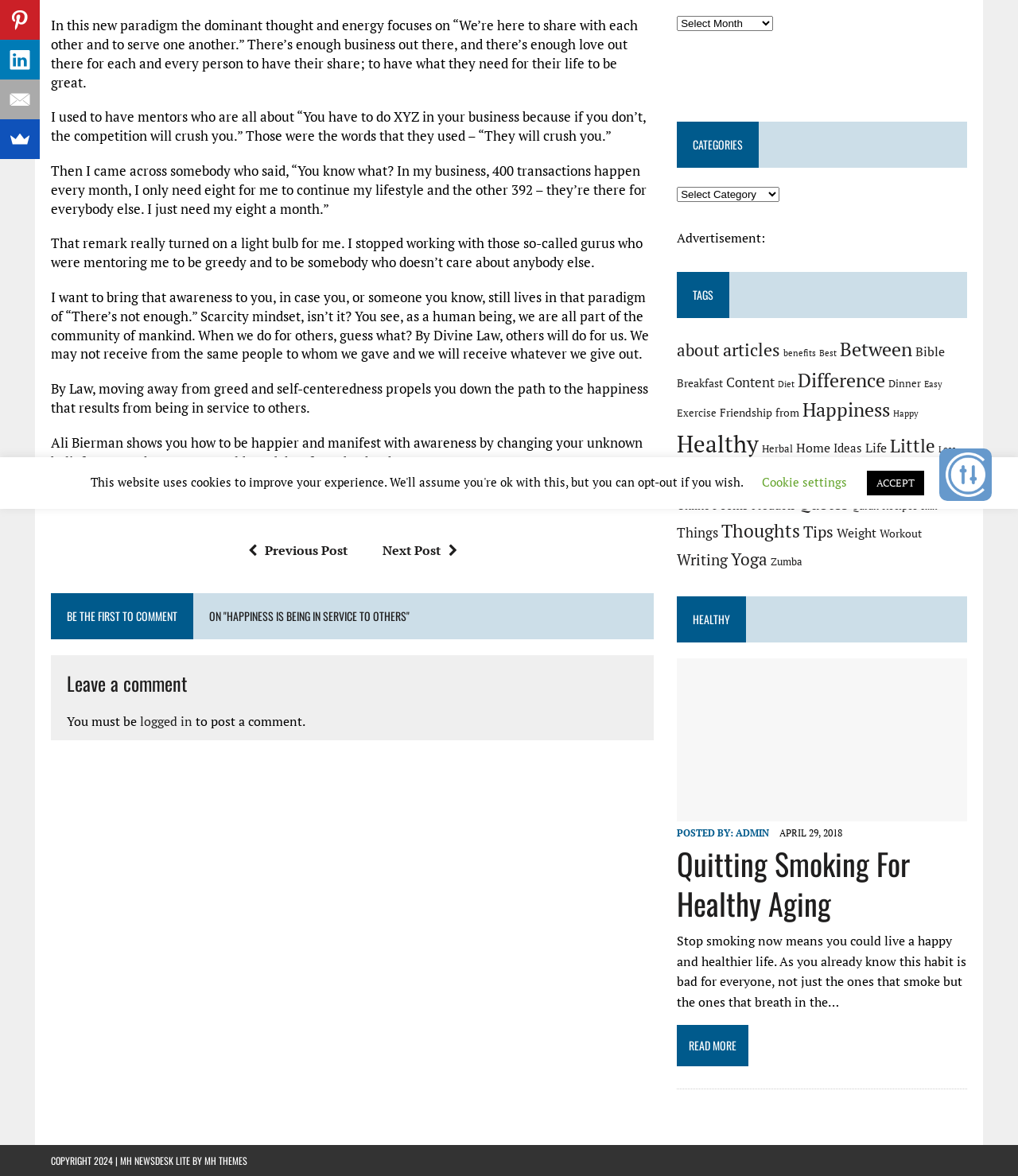Determine the bounding box for the UI element described here: "Content".

[0.713, 0.317, 0.761, 0.332]